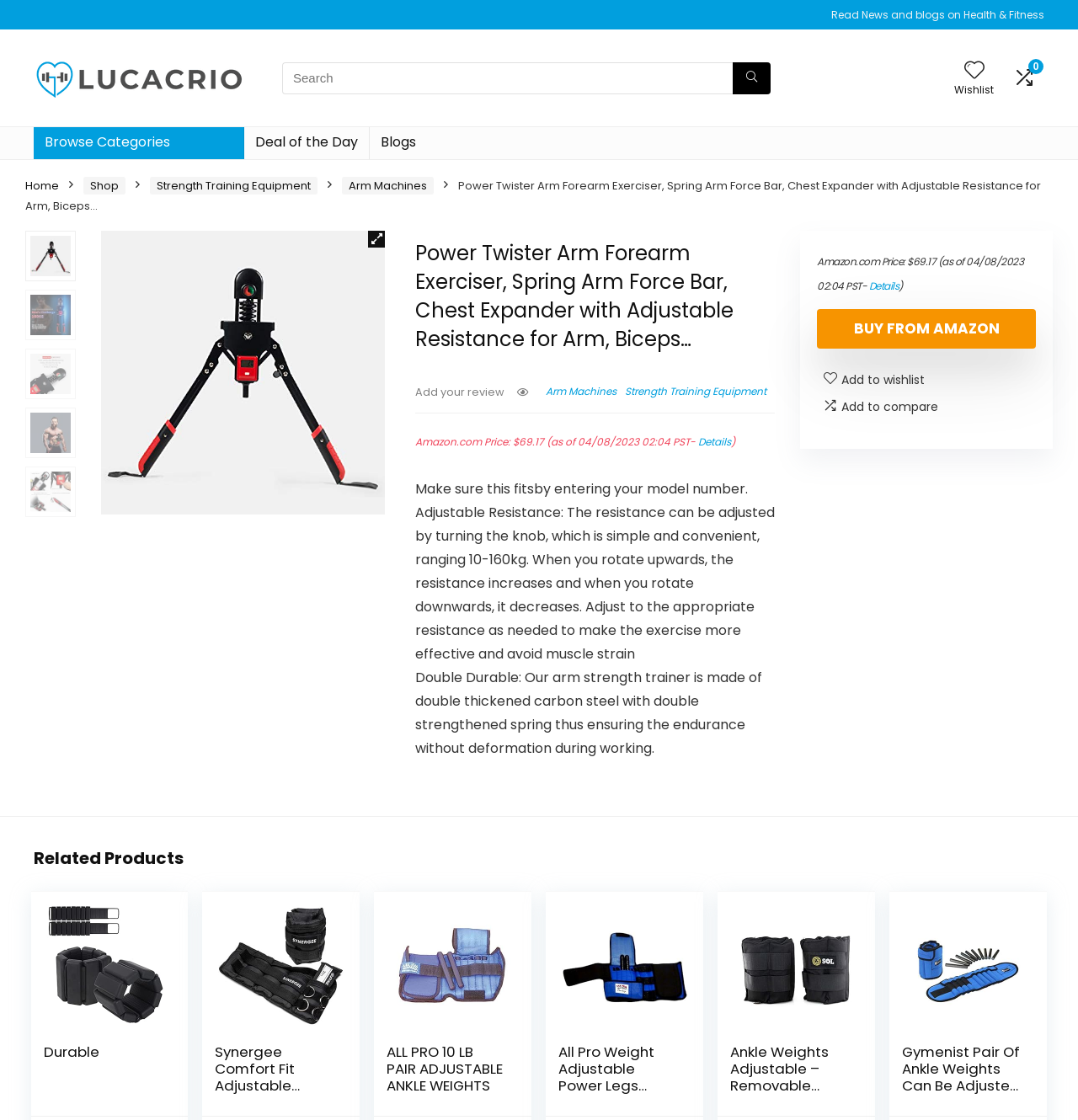Find the bounding box coordinates for the UI element whose description is: "parent_node: Search for: name="s" placeholder="Search"". The coordinates should be four float numbers between 0 and 1, in the format [left, top, right, bottom].

[0.262, 0.055, 0.68, 0.084]